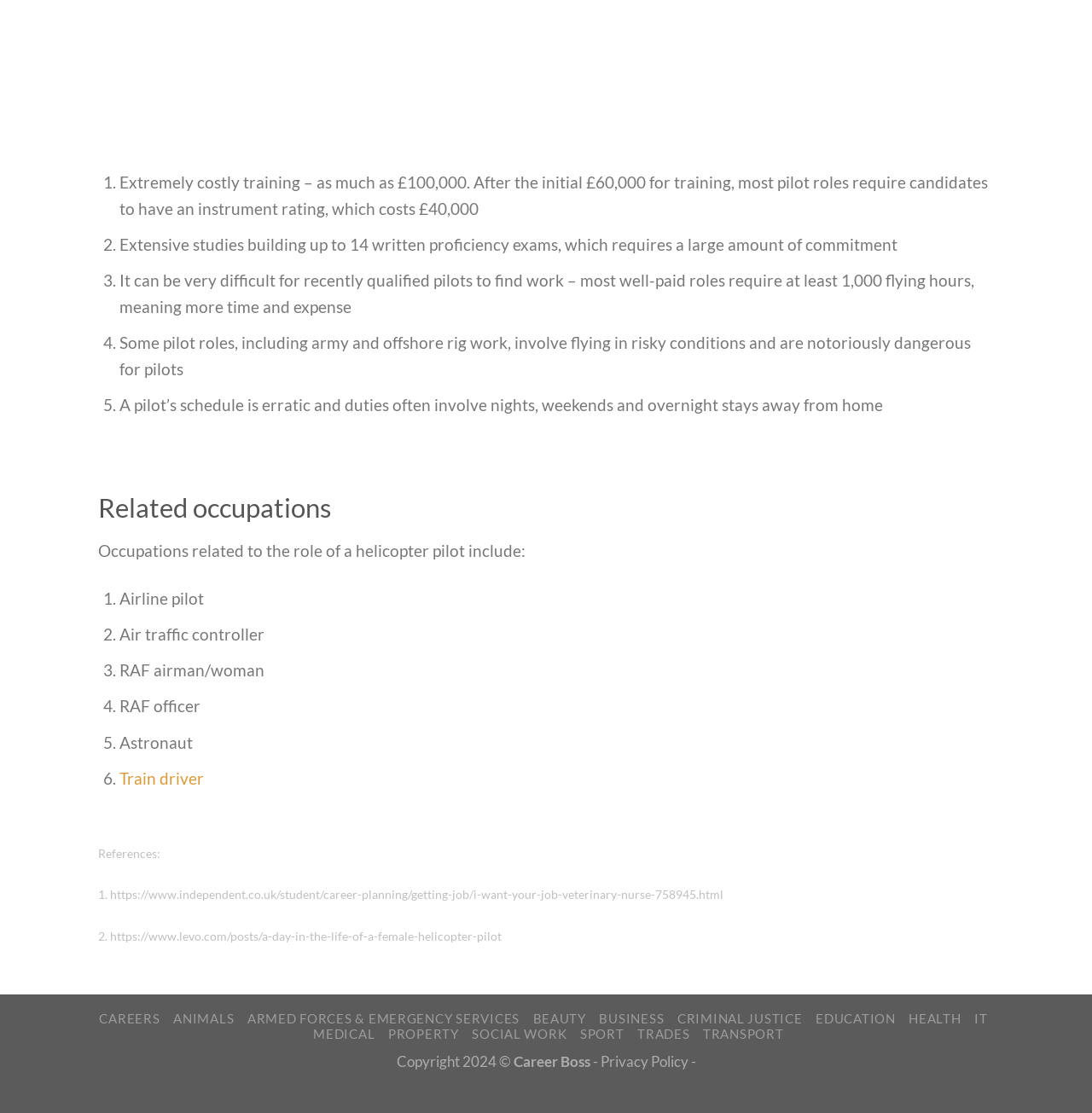Please identify the coordinates of the bounding box that should be clicked to fulfill this instruction: "Click on 'Related occupations'".

[0.09, 0.441, 0.91, 0.472]